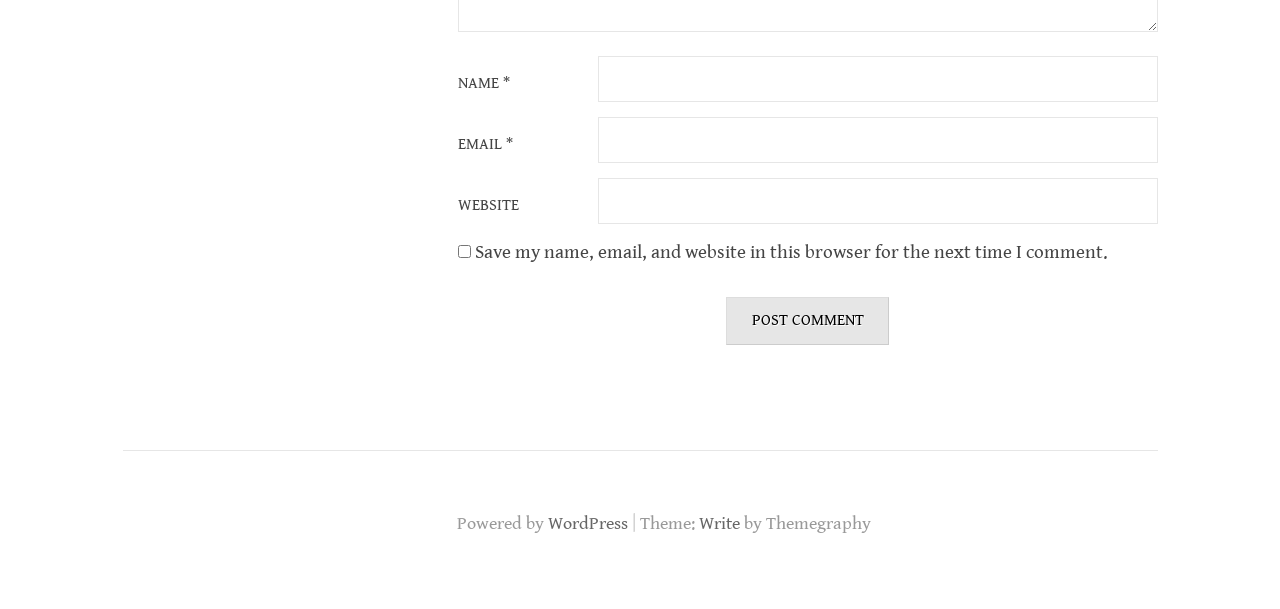Respond with a single word or phrase to the following question: What platform is the website powered by?

WordPress